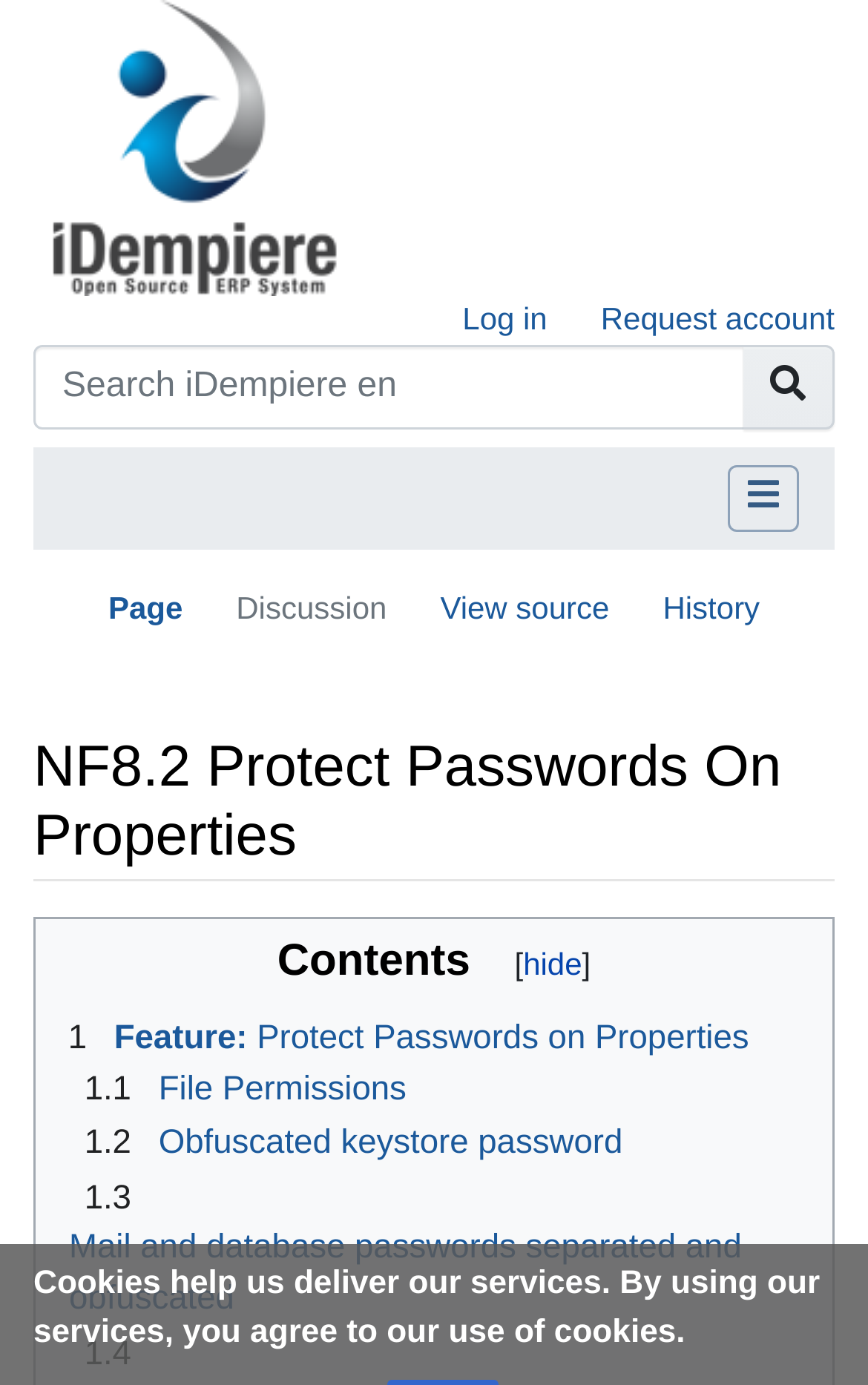Please identify the coordinates of the bounding box that should be clicked to fulfill this instruction: "View source".

[0.507, 0.425, 0.702, 0.451]